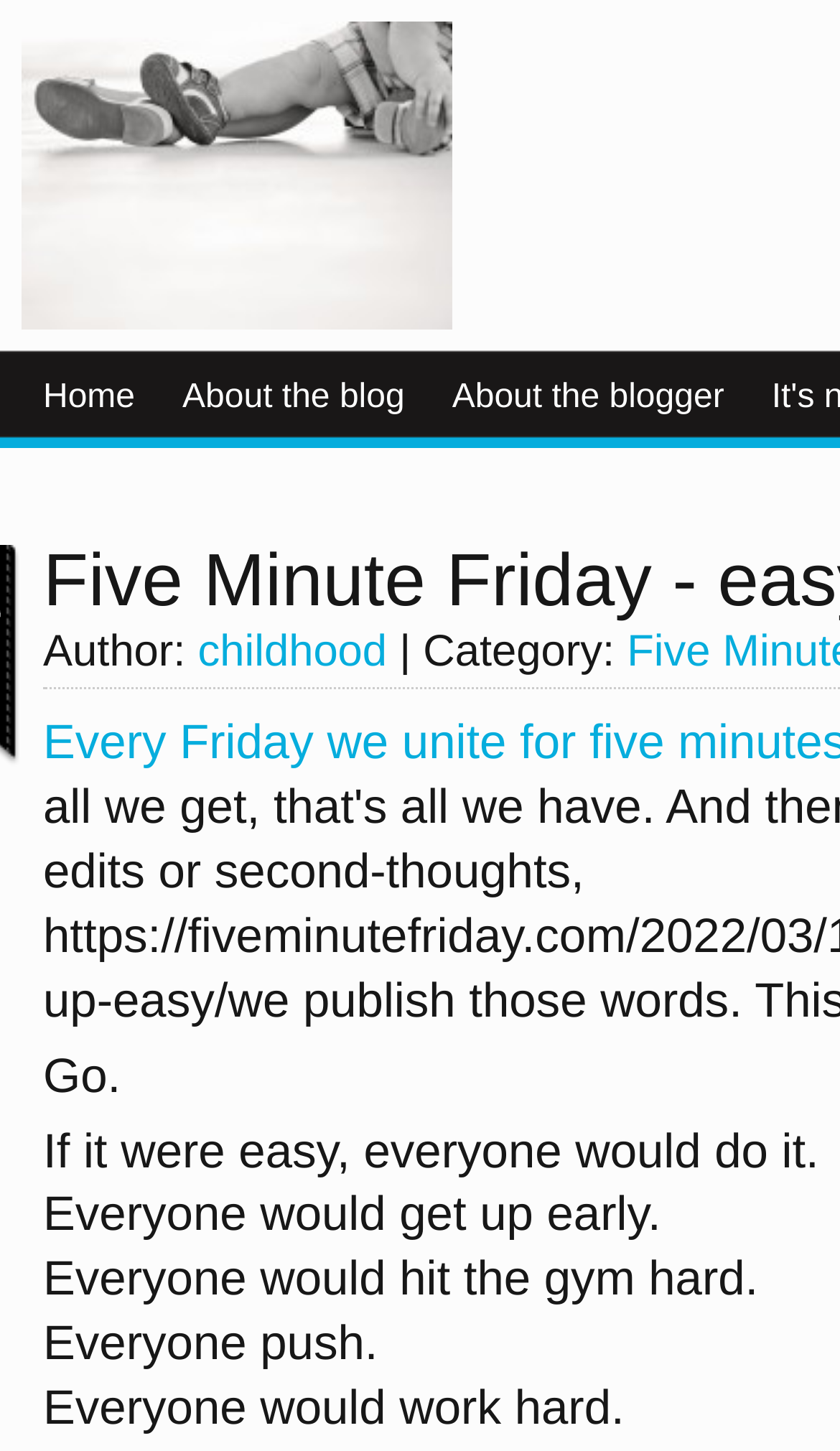Given the description "Home", provide the bounding box coordinates of the corresponding UI element.

[0.026, 0.242, 0.192, 0.301]